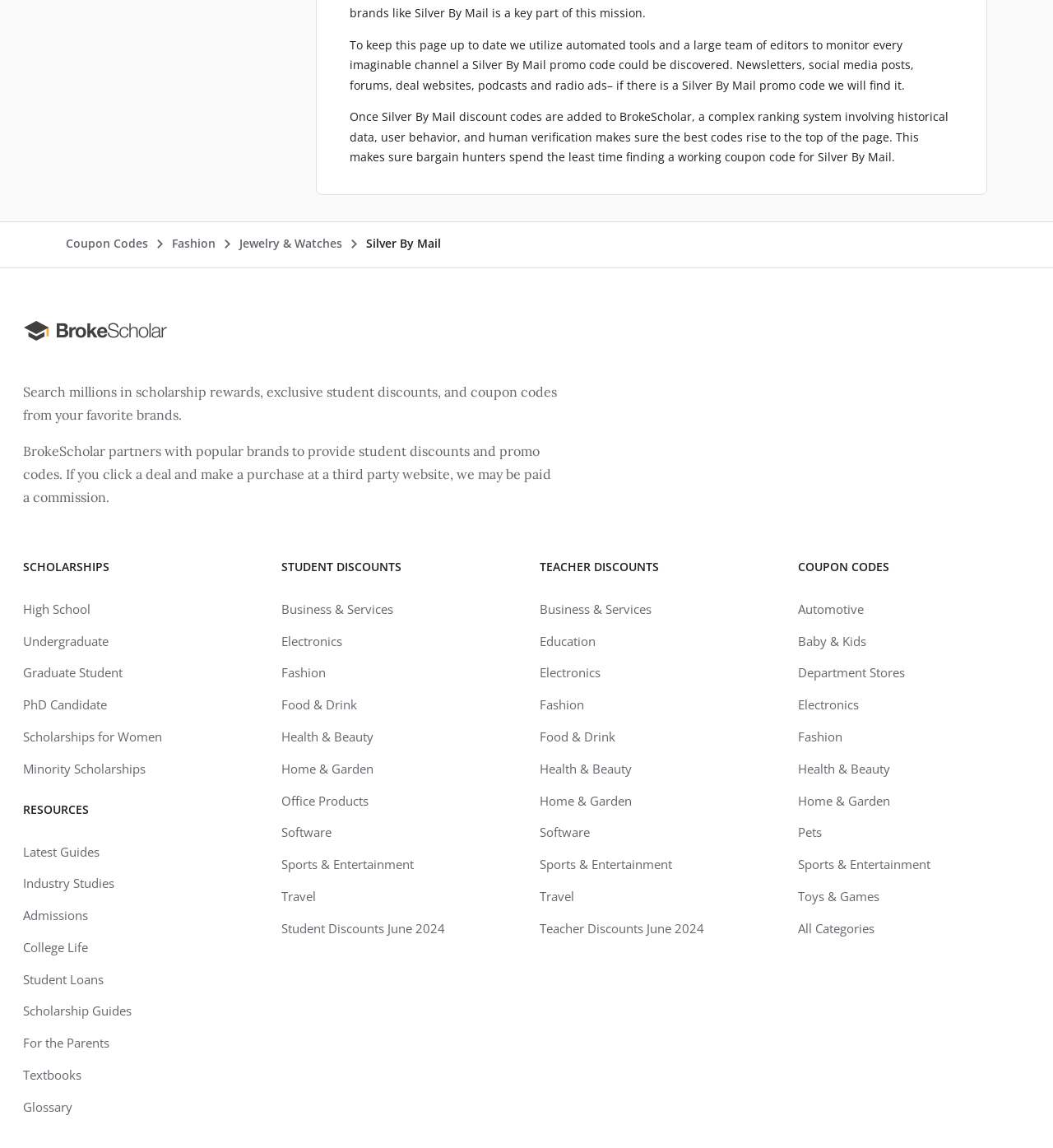What is the main difference between student and teacher discounts?
Provide a detailed answer to the question using information from the image.

Although both student and teacher discounts are available on the website, the categories and brands offered differ. For example, teacher discounts include education-related categories, while student discounts have a broader range of categories, such as fashion and electronics.